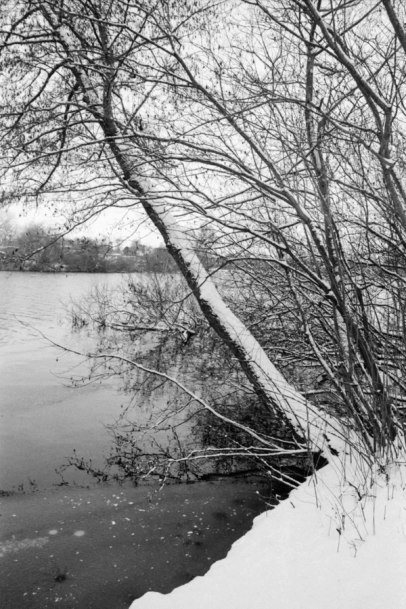Carefully examine the image and provide an in-depth answer to the question: What is reflected in the calm water?

The calm water reflects the surrounding landscape, contributing to the tranquil atmosphere, which means the water is reflecting the trees, the riverbank, and other surrounding features.